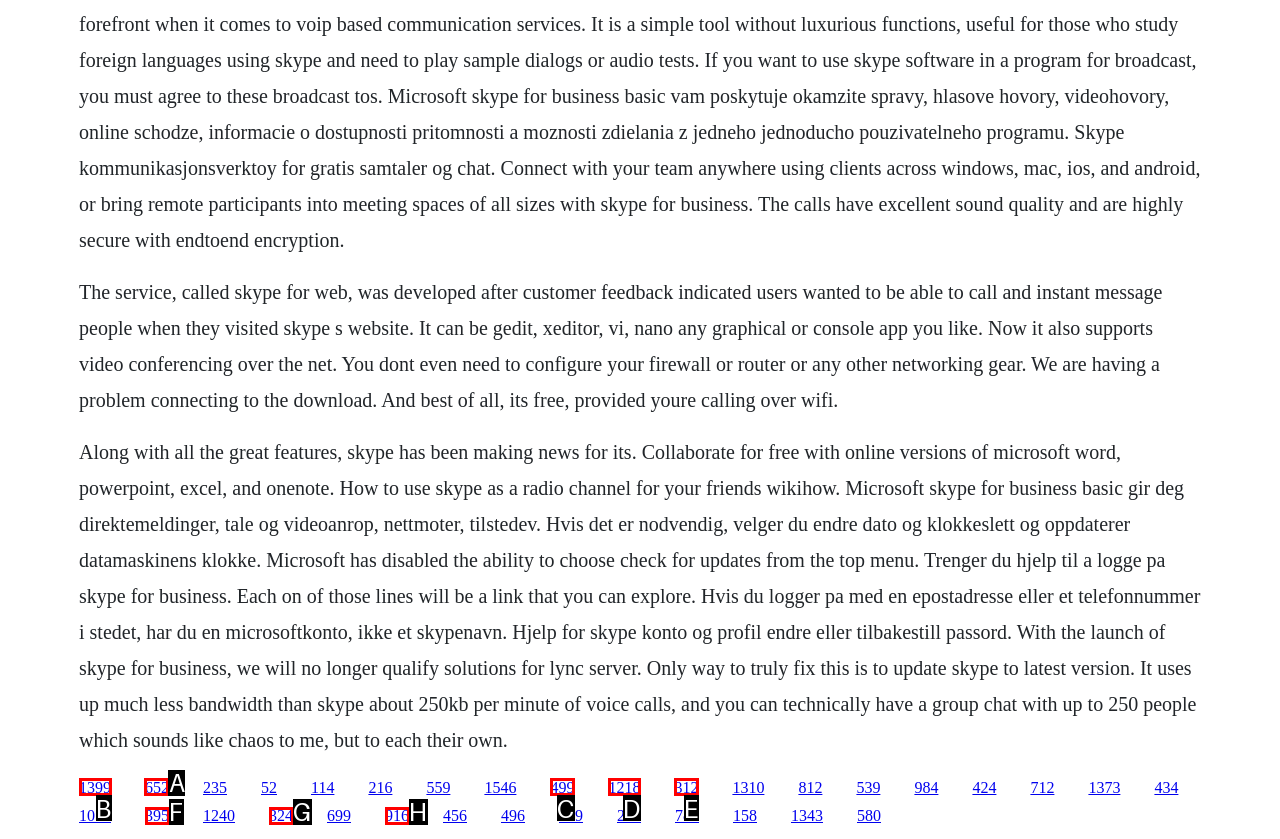Choose the letter of the option you need to click to Click the link '652'. Answer with the letter only.

A